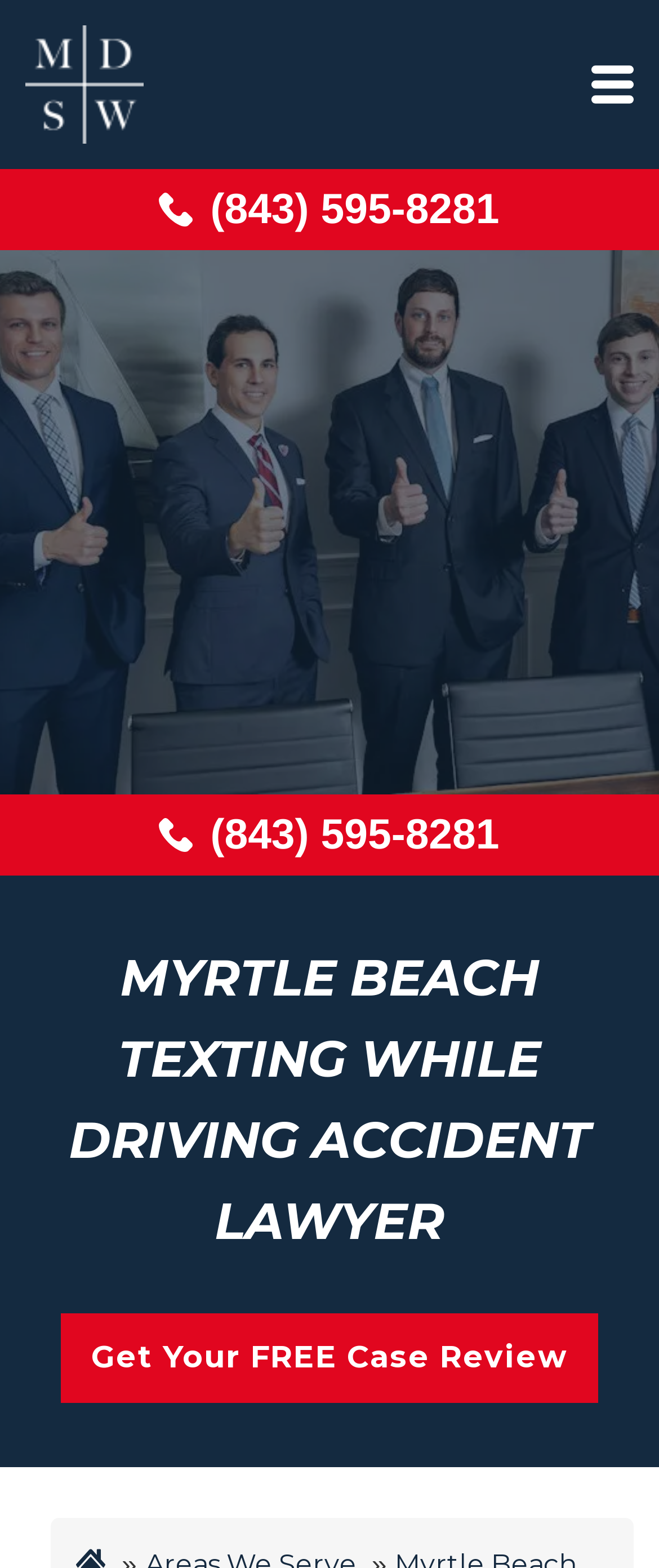Provide a one-word or one-phrase answer to the question:
What is the name of the law firm?

MDSW Legal